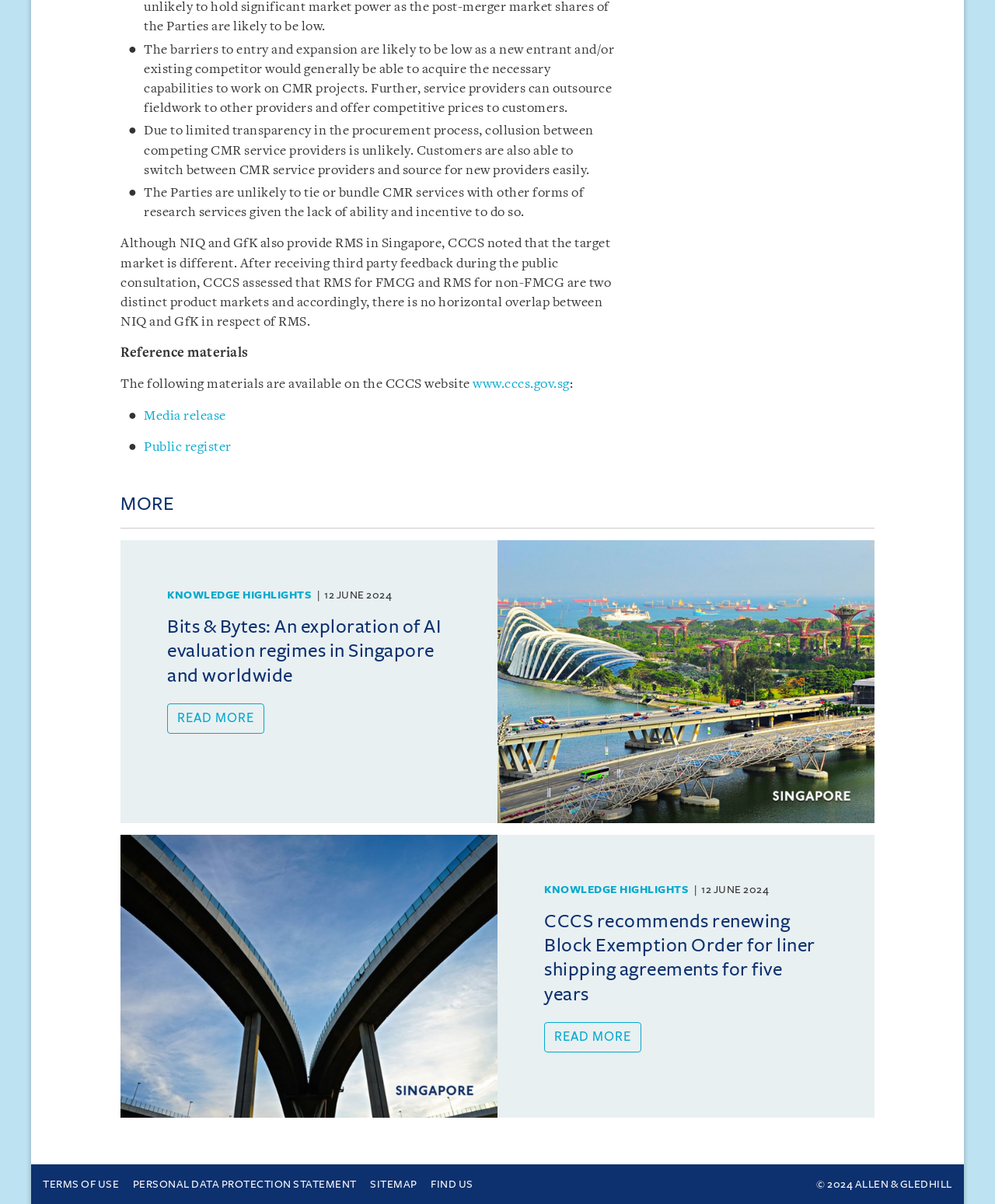Identify the bounding box coordinates for the UI element described as: "Terms Of Use".

[0.043, 0.978, 0.12, 0.988]